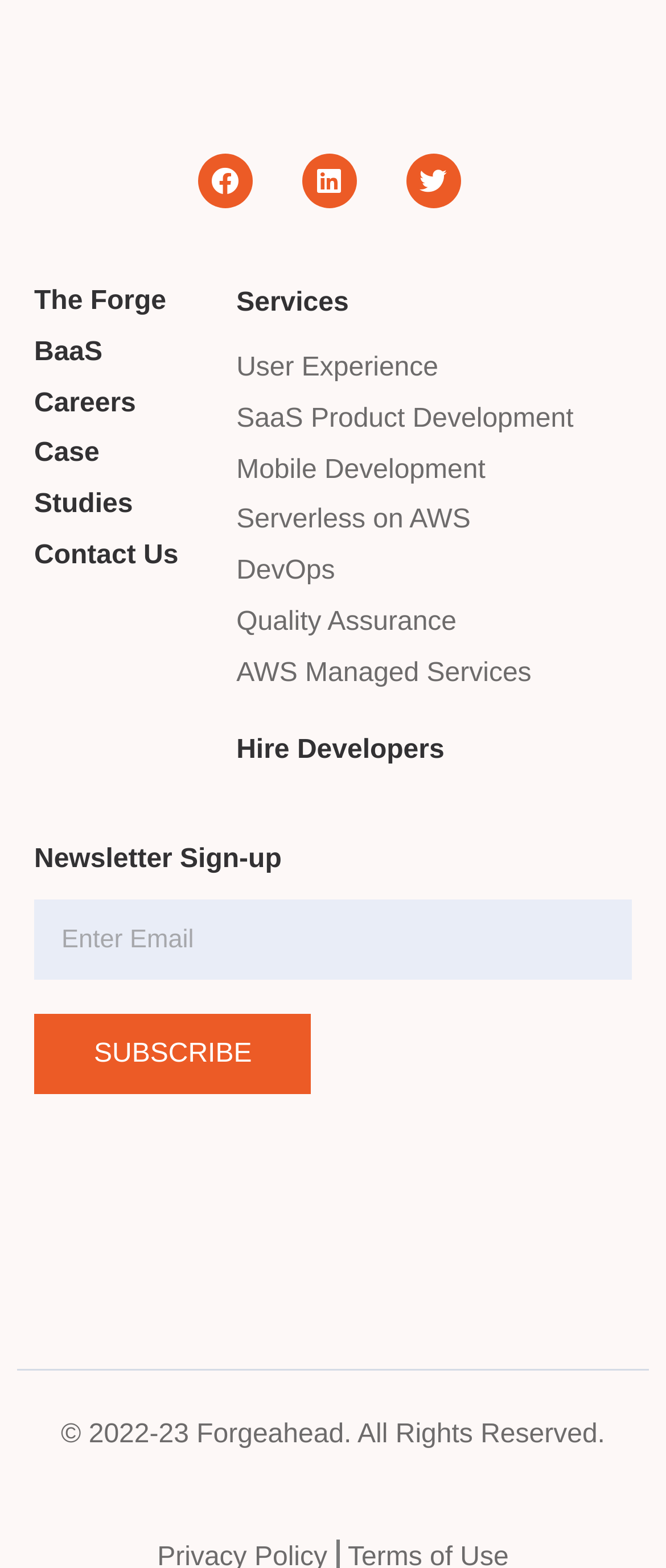Use one word or a short phrase to answer the question provided: 
What is the last service listed?

Quality Assurance